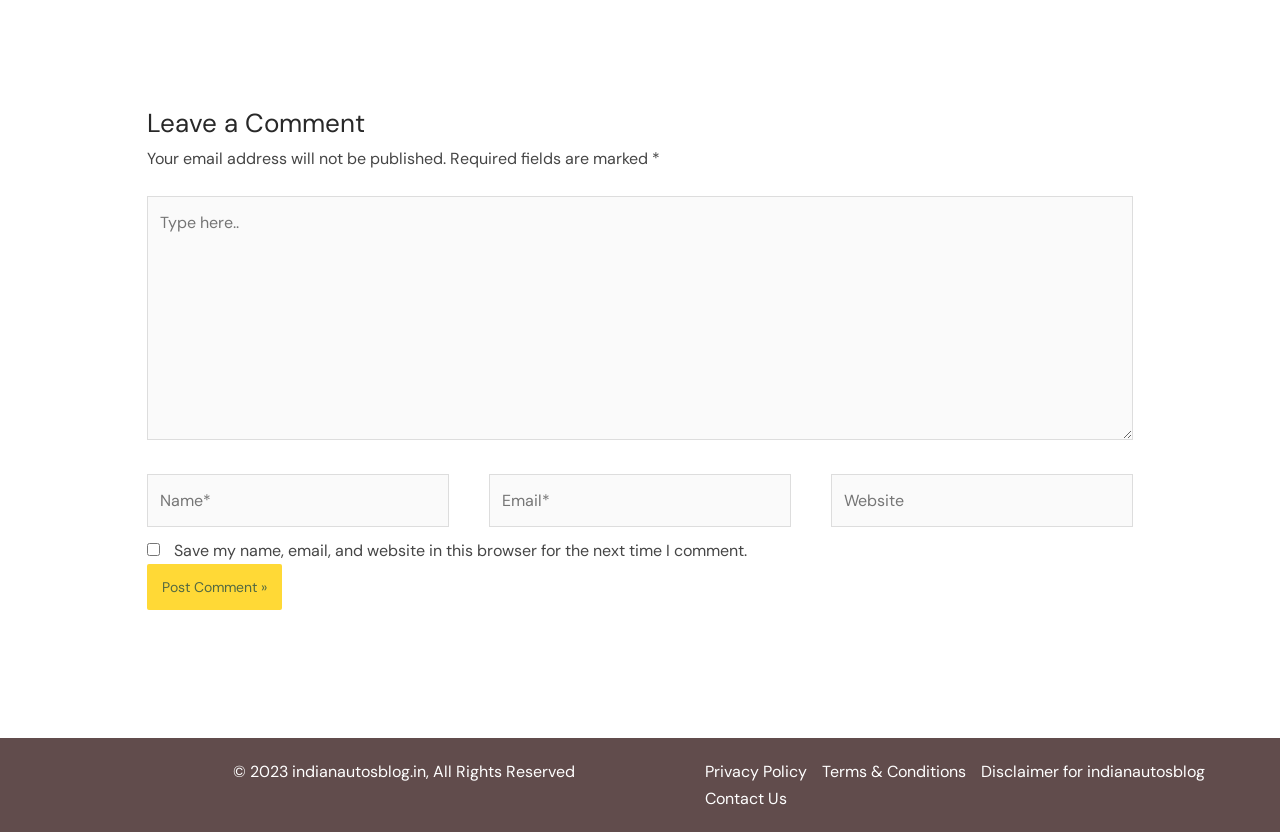Given the element description "Terms & Conditions" in the screenshot, predict the bounding box coordinates of that UI element.

[0.642, 0.911, 0.766, 0.944]